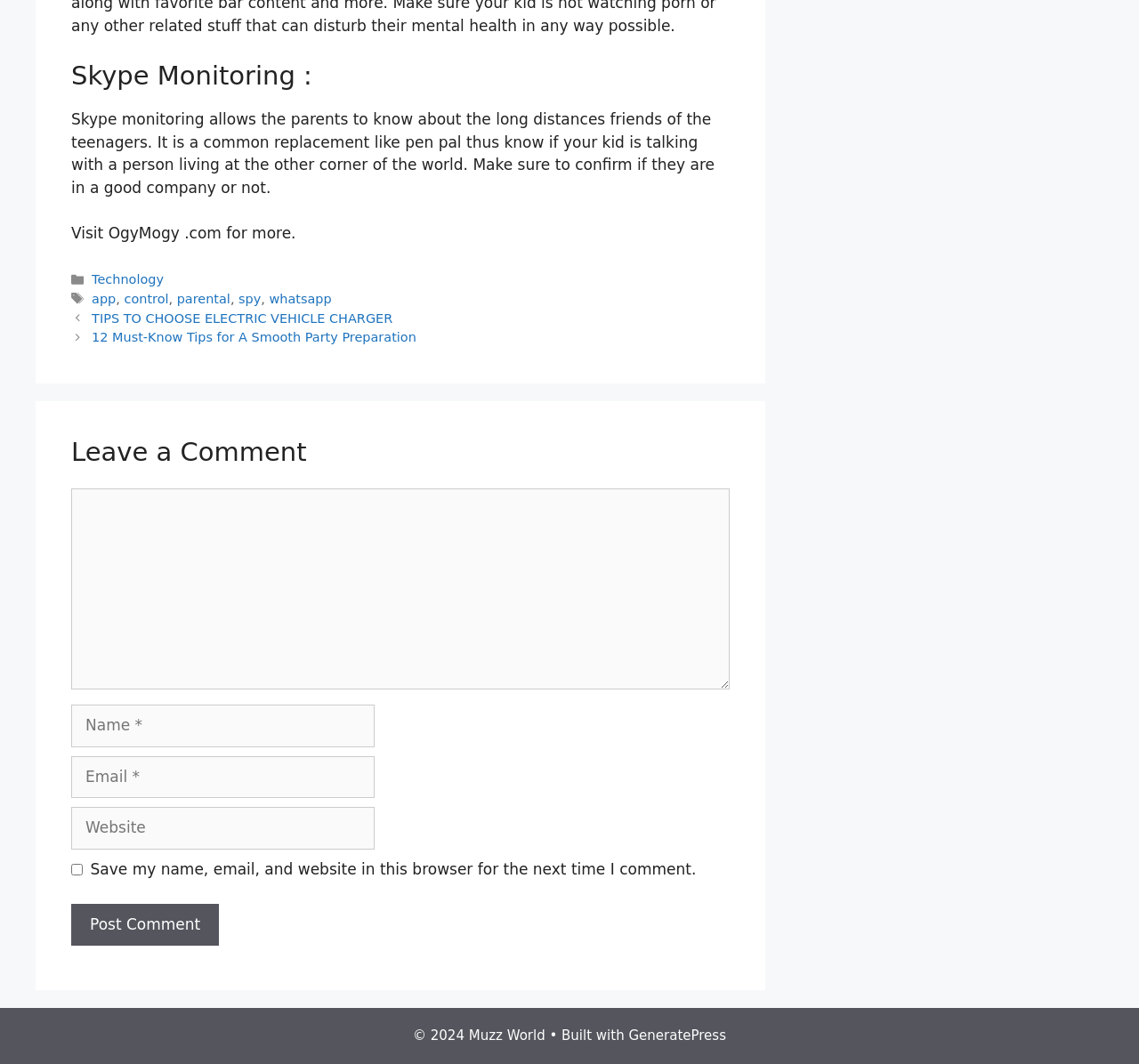What is required to leave a comment? Look at the image and give a one-word or short phrase answer.

Name and Email